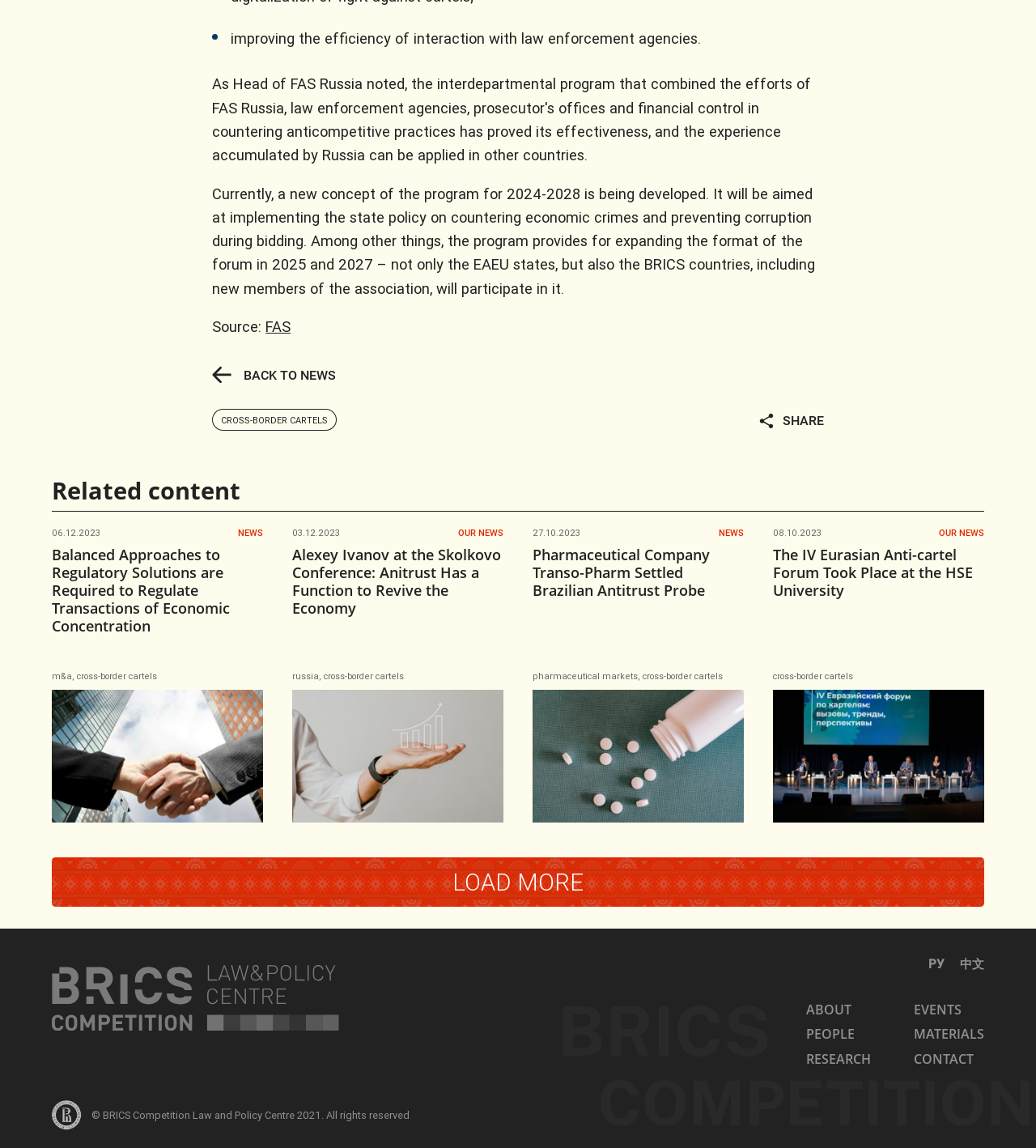Determine the bounding box coordinates of the clickable area required to perform the following instruction: "Load more news". The coordinates should be represented as four float numbers between 0 and 1: [left, top, right, bottom].

[0.05, 0.747, 0.95, 0.79]